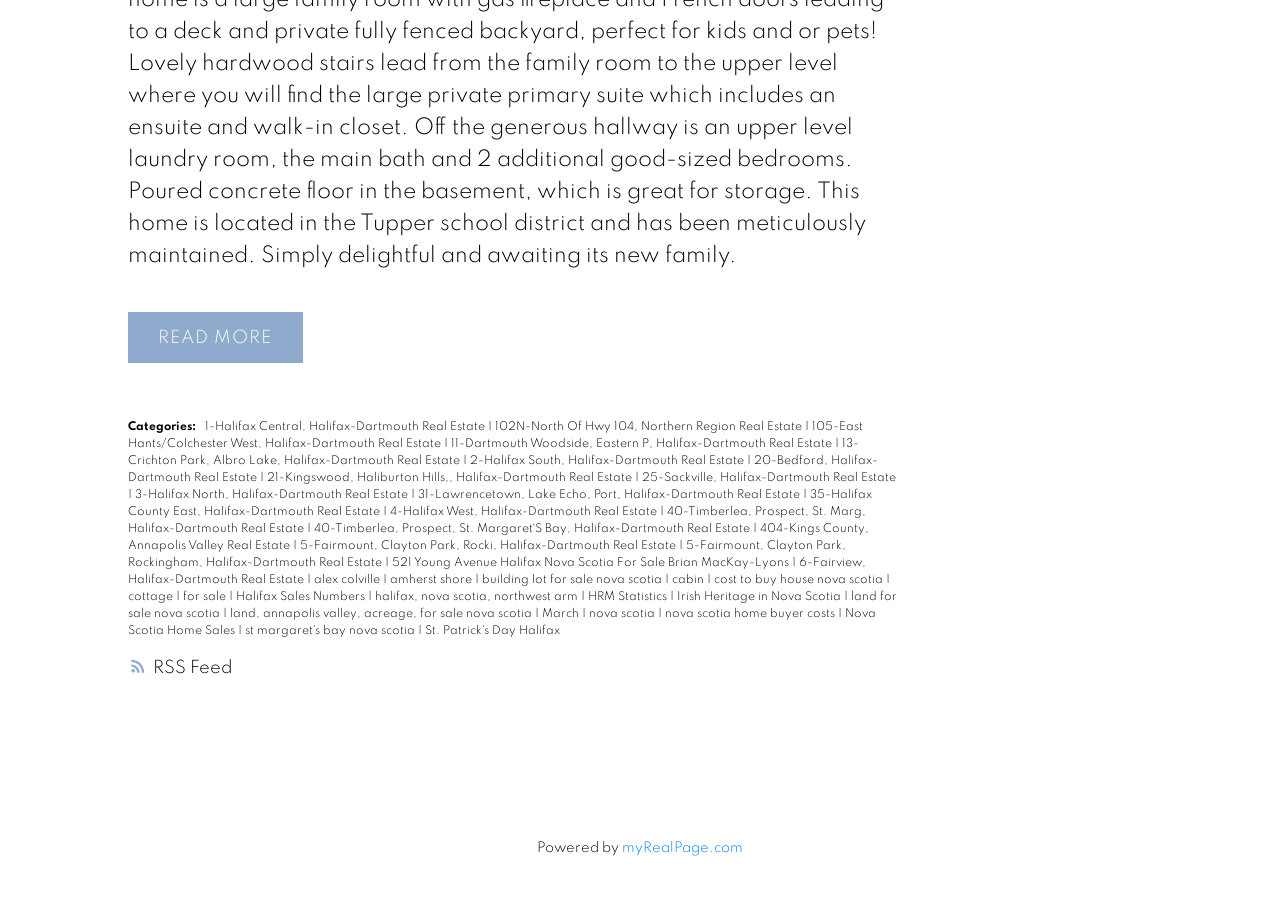Can you give a comprehensive explanation to the question given the content of the image?
Who is the provider of this webpage?

The webpage contains a link to myRealPage.com at the bottom, indicating that this is the provider of the webpage, likely a real estate website or platform.